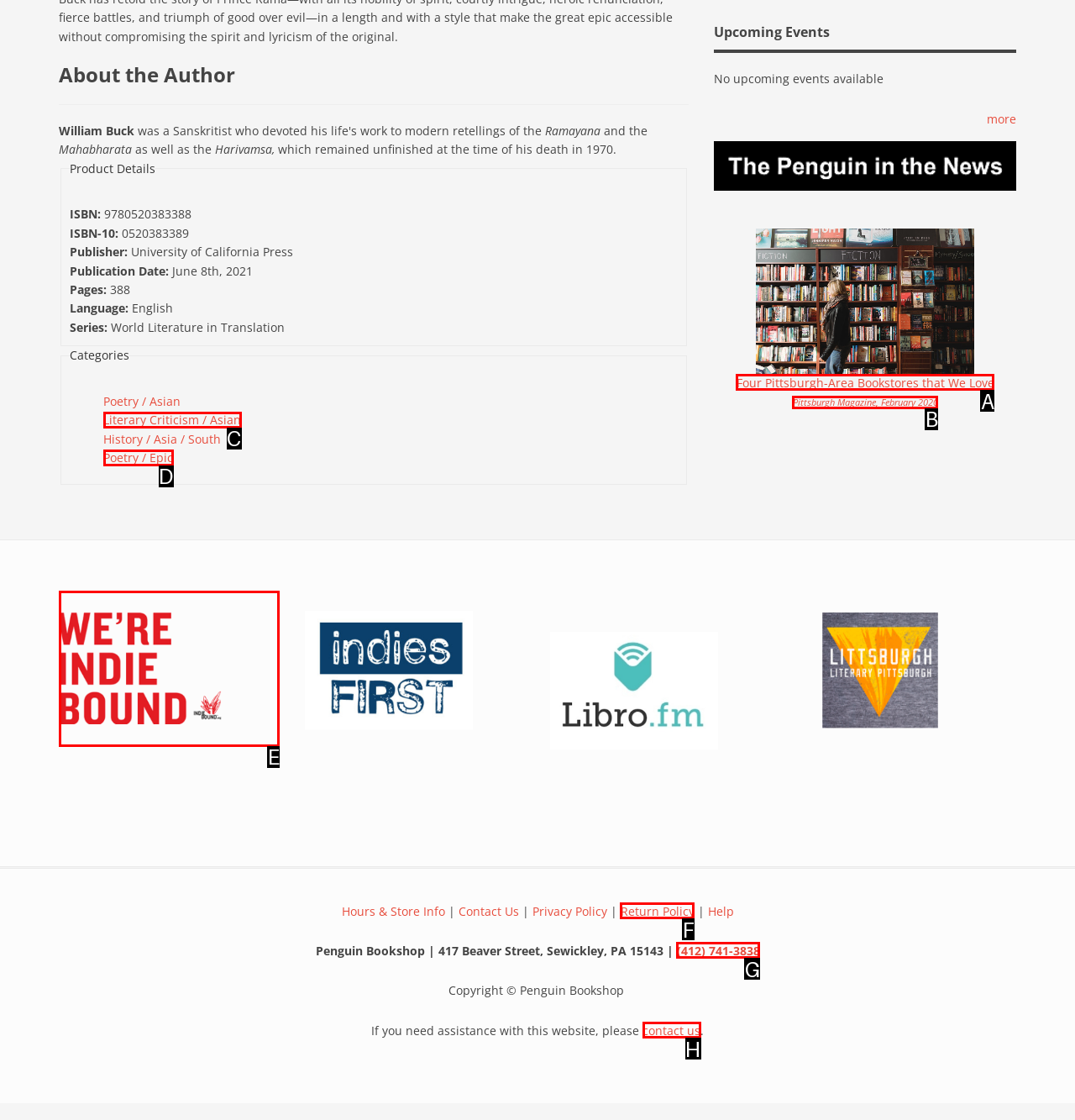Based on the description: alt="indiebound", select the HTML element that fits best. Provide the letter of the matching option.

E